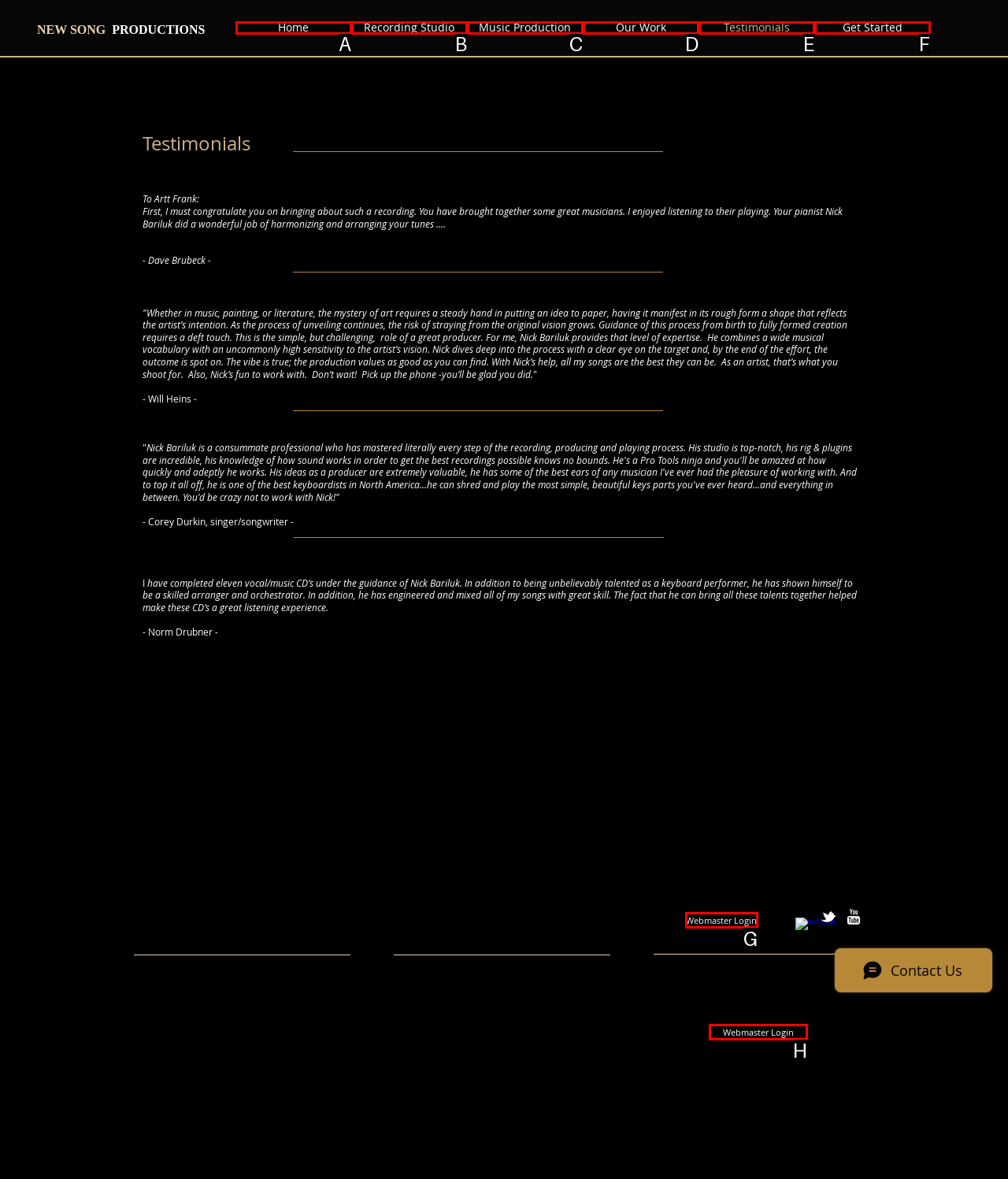Look at the description: Testimonials
Determine the letter of the matching UI element from the given choices.

E